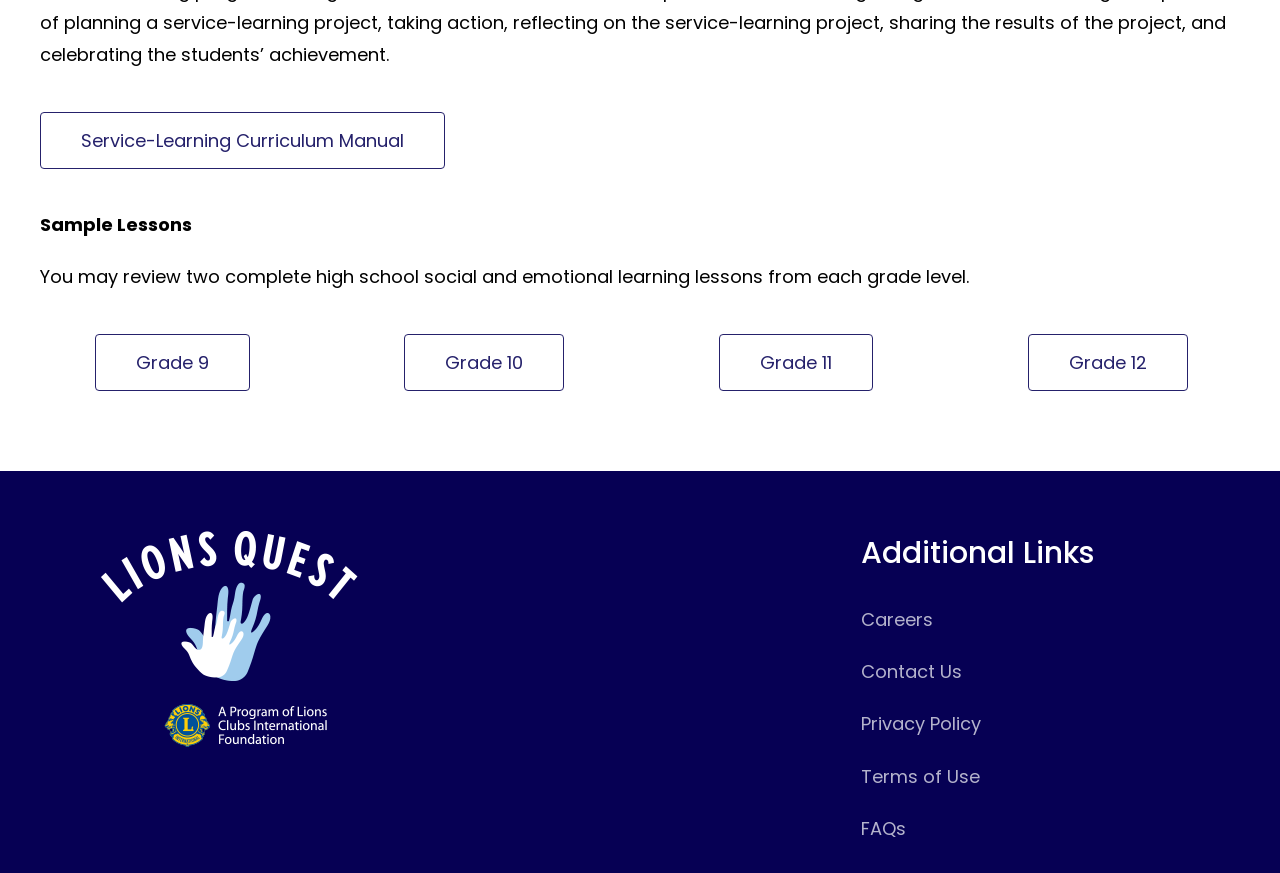Answer this question using a single word or a brief phrase:
How many grade levels are available for sample lessons?

4